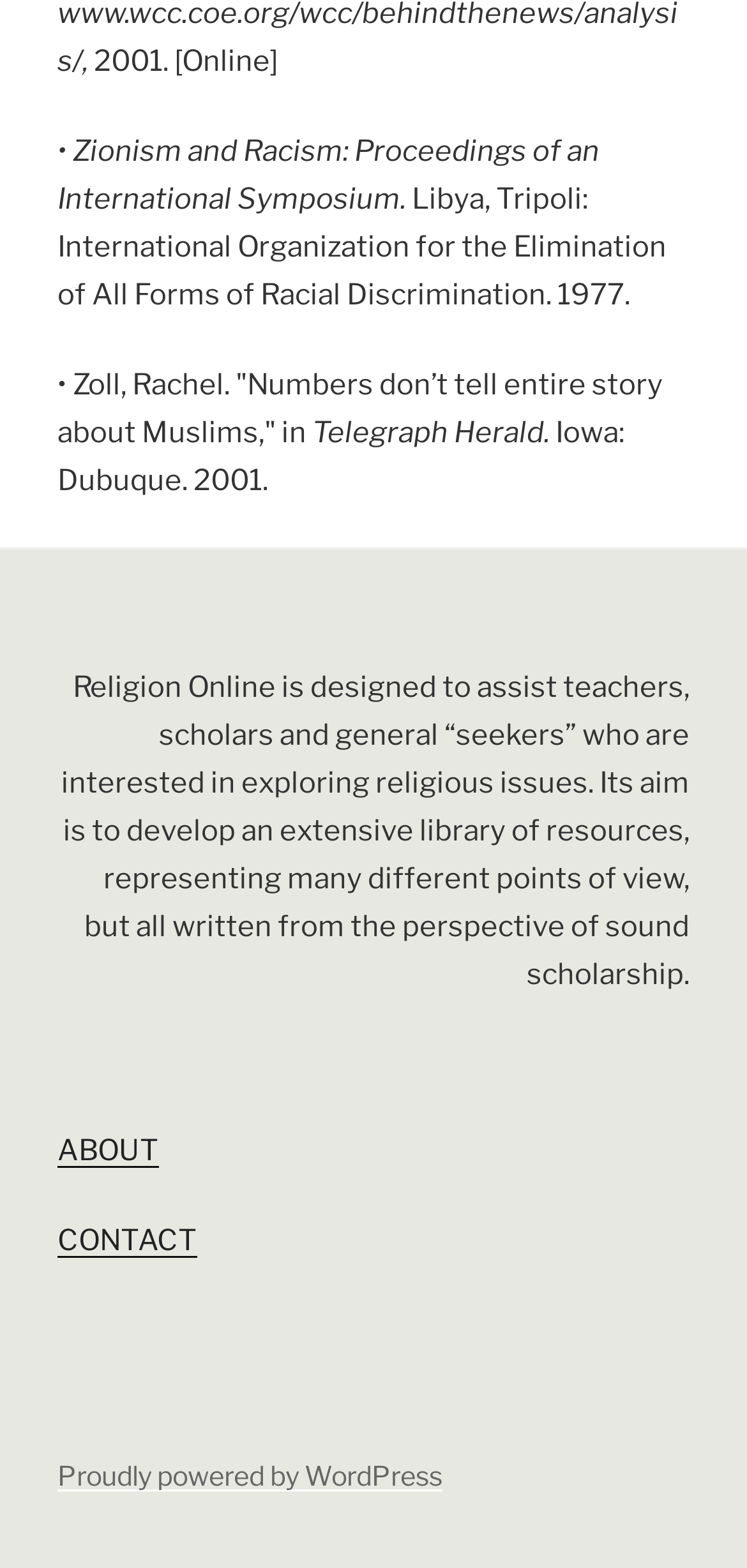What is the title of the first publication listed?
Please provide a detailed answer to the question.

The first publication listed on the webpage is titled 'Zionism and Racism: Proceedings of an International Symposium.' This is evident from the StaticText element with the OCR text '• Zionism and Racism: Proceedings of an International Symposium.'.